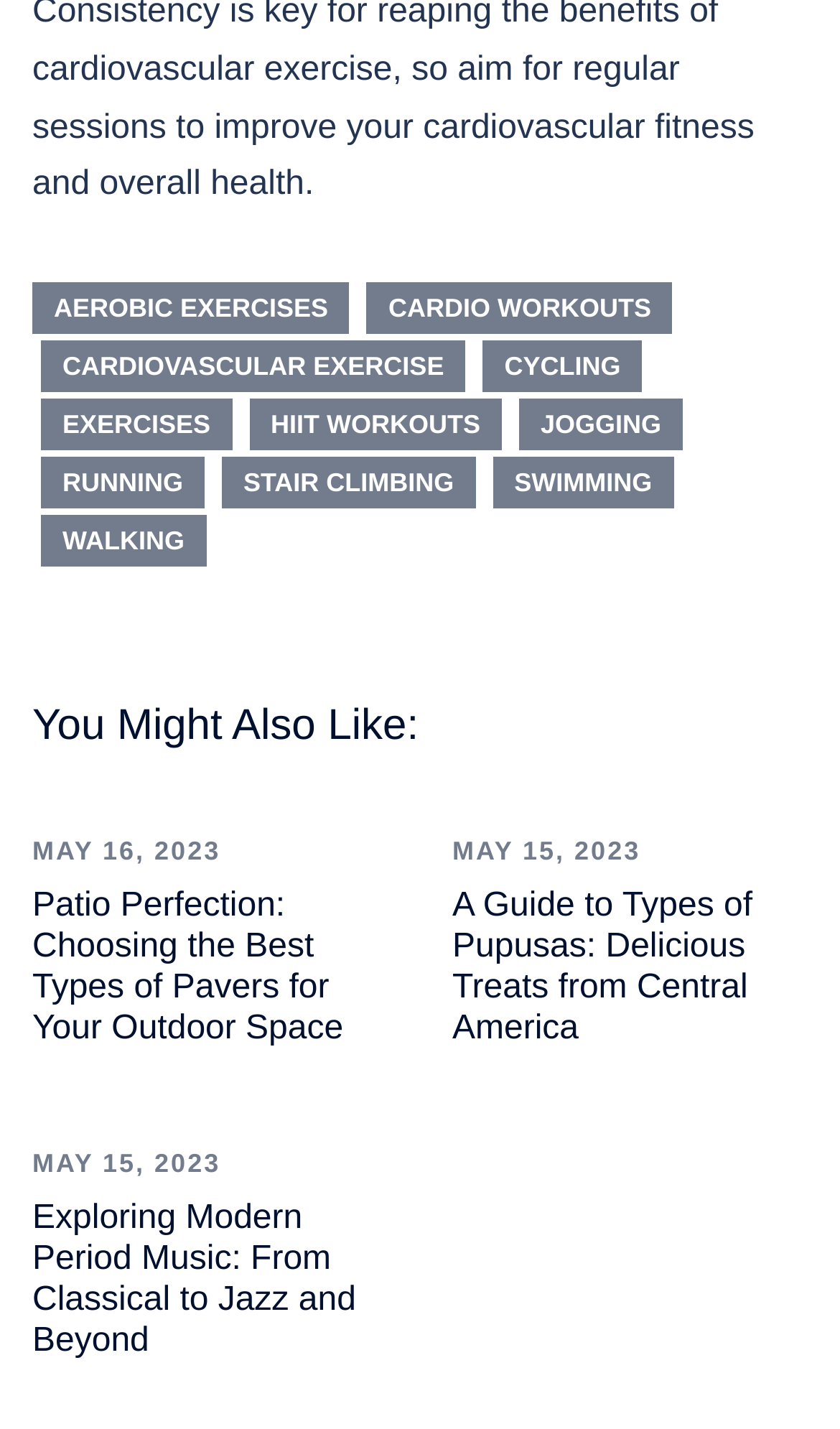Determine the bounding box for the UI element described here: "jogging".

[0.618, 0.279, 0.813, 0.315]